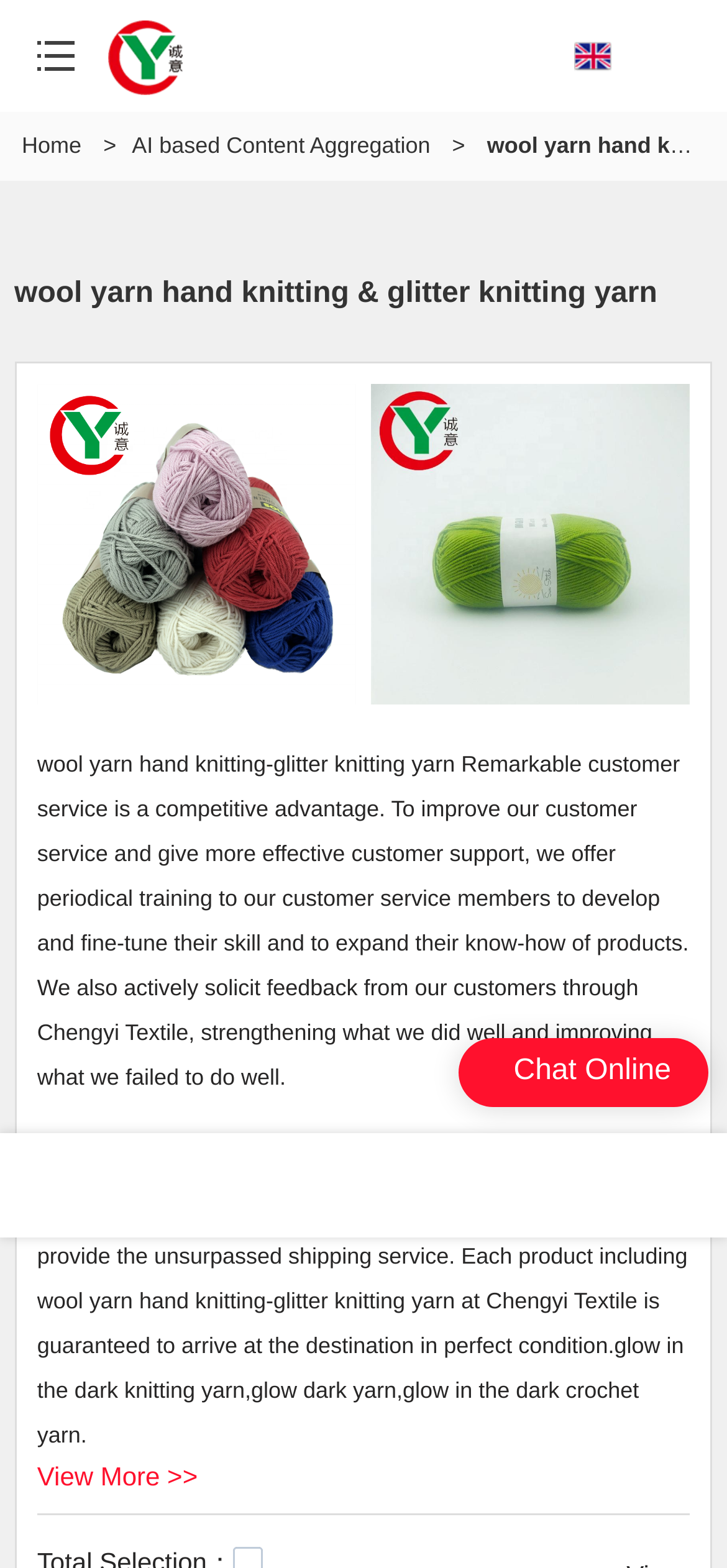Find the bounding box coordinates for the element described here: "View More >>".

[0.051, 0.929, 0.272, 0.953]